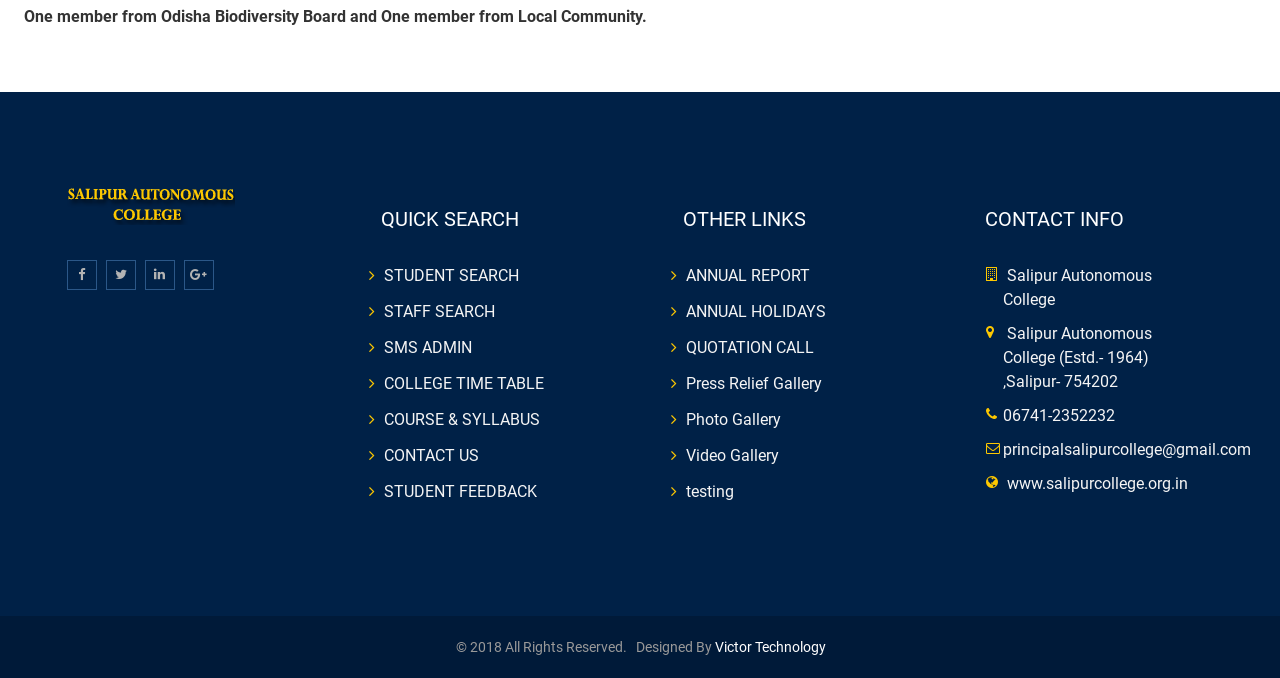Provide the bounding box coordinates of the HTML element described as: "www.salipurcollege.org.in". The bounding box coordinates should be four float numbers between 0 and 1, i.e., [left, top, right, bottom].

[0.783, 0.698, 0.928, 0.726]